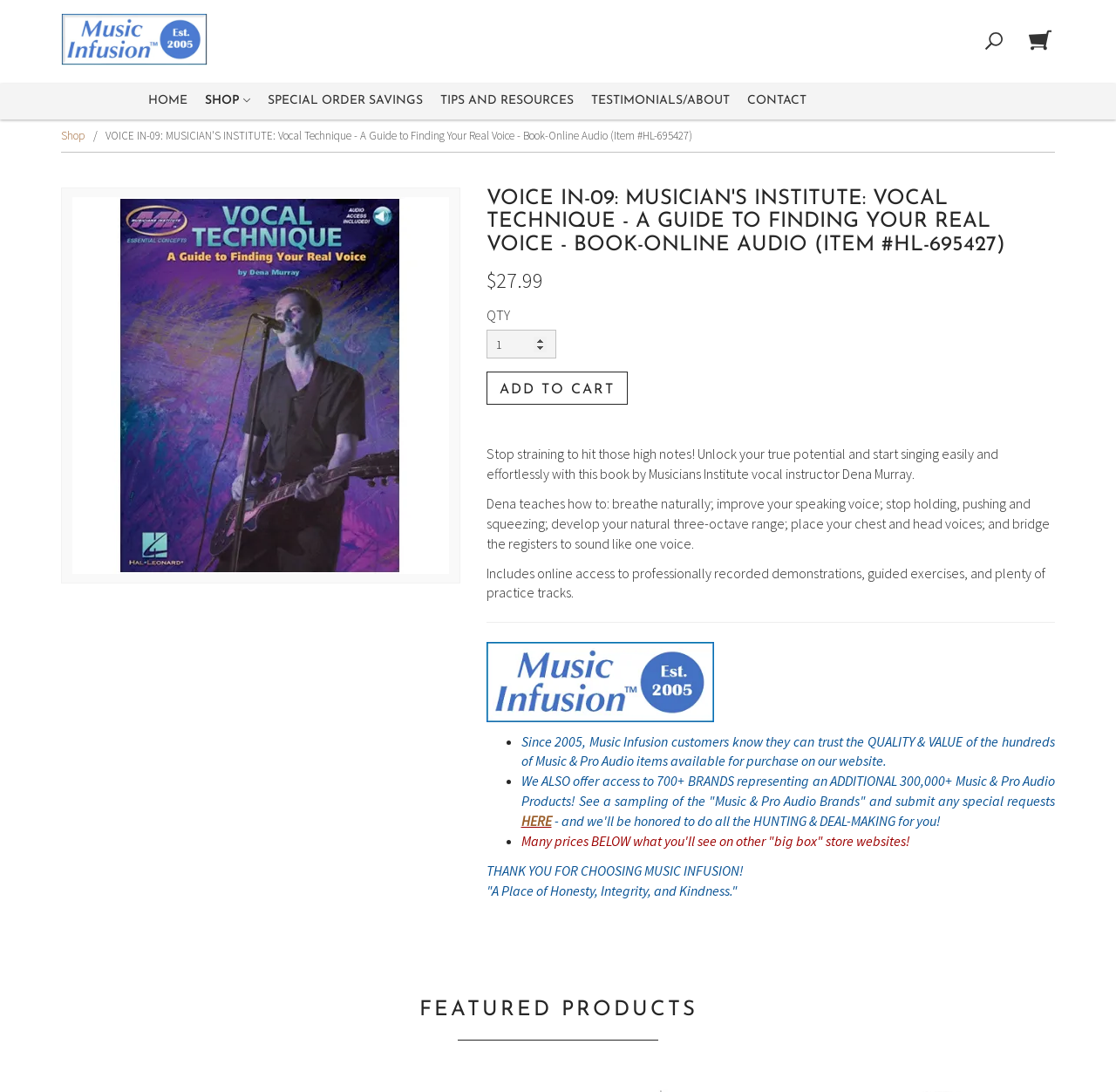What is the purpose of the book?
Please provide a comprehensive answer to the question based on the webpage screenshot.

I found the purpose of the book by reading the static text element with the bounding box coordinates [0.436, 0.408, 0.894, 0.442], which contains the text 'Stop straining to hit those high notes! Unlock your true potential and start singing easily and effortlessly with this book by Musicians Institute vocal instructor Dena Murray.'.